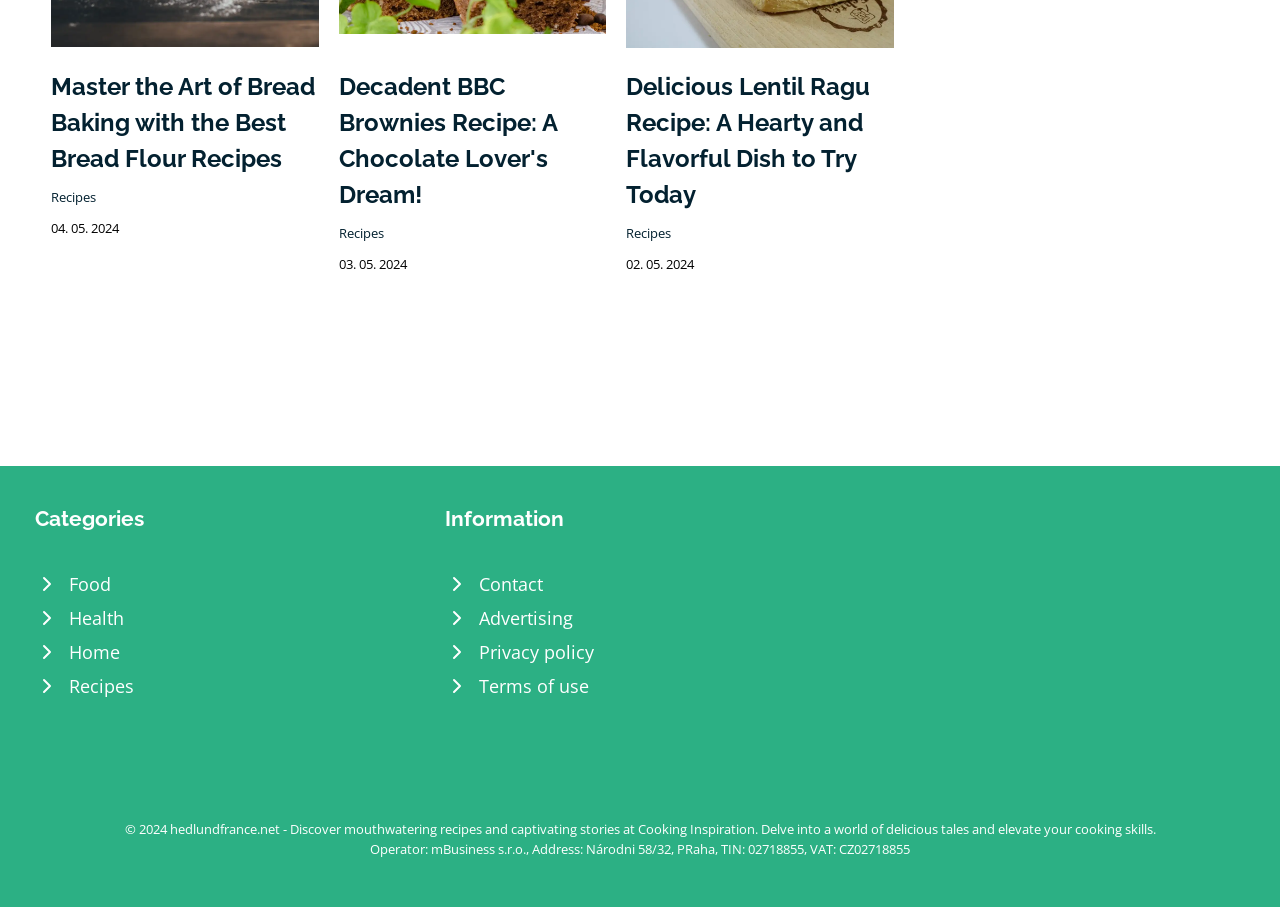Determine the bounding box coordinates of the clickable element necessary to fulfill the instruction: "Search for something". Provide the coordinates as four float numbers within the 0 to 1 range, i.e., [left, top, right, bottom].

None